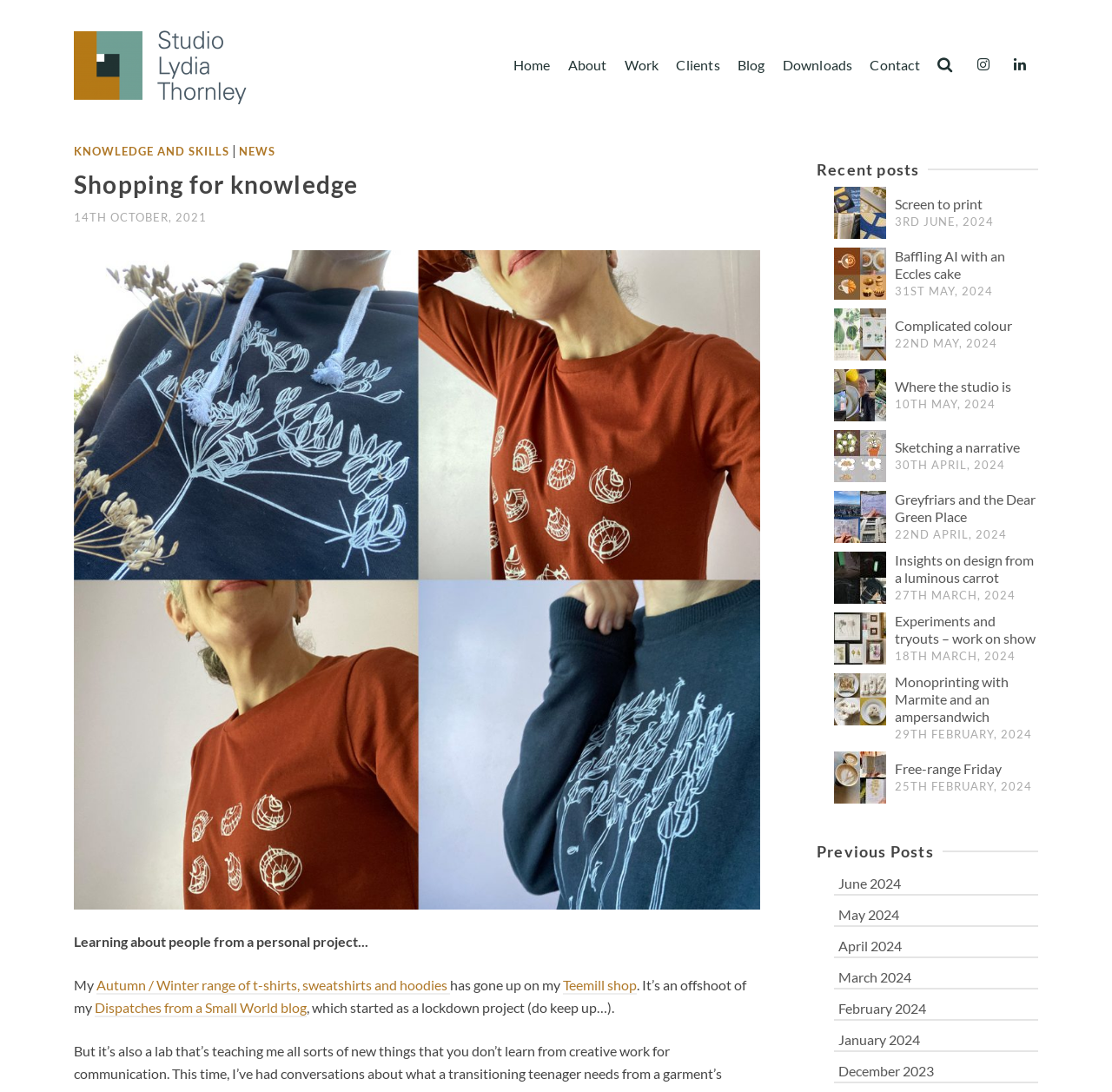Provide a brief response to the question using a single word or phrase: 
What social media platform is linked at the bottom of the webpage?

Instagram